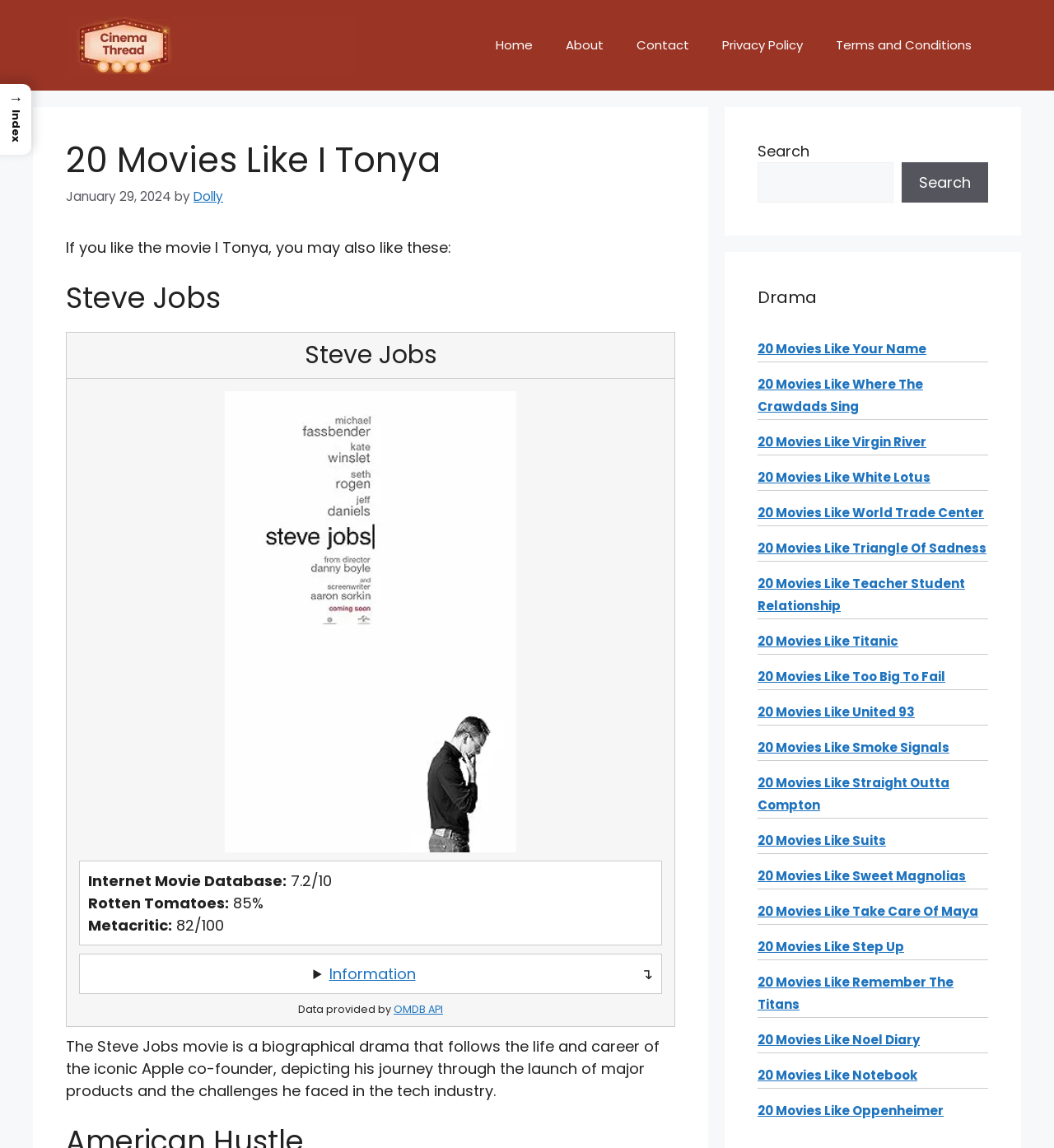How many movies are listed in the complementary section?
Please give a detailed and elaborate answer to the question.

The complementary section on the right side of the webpage lists 20 movies, each with a link that says '20 Movies Like [movie title]'.